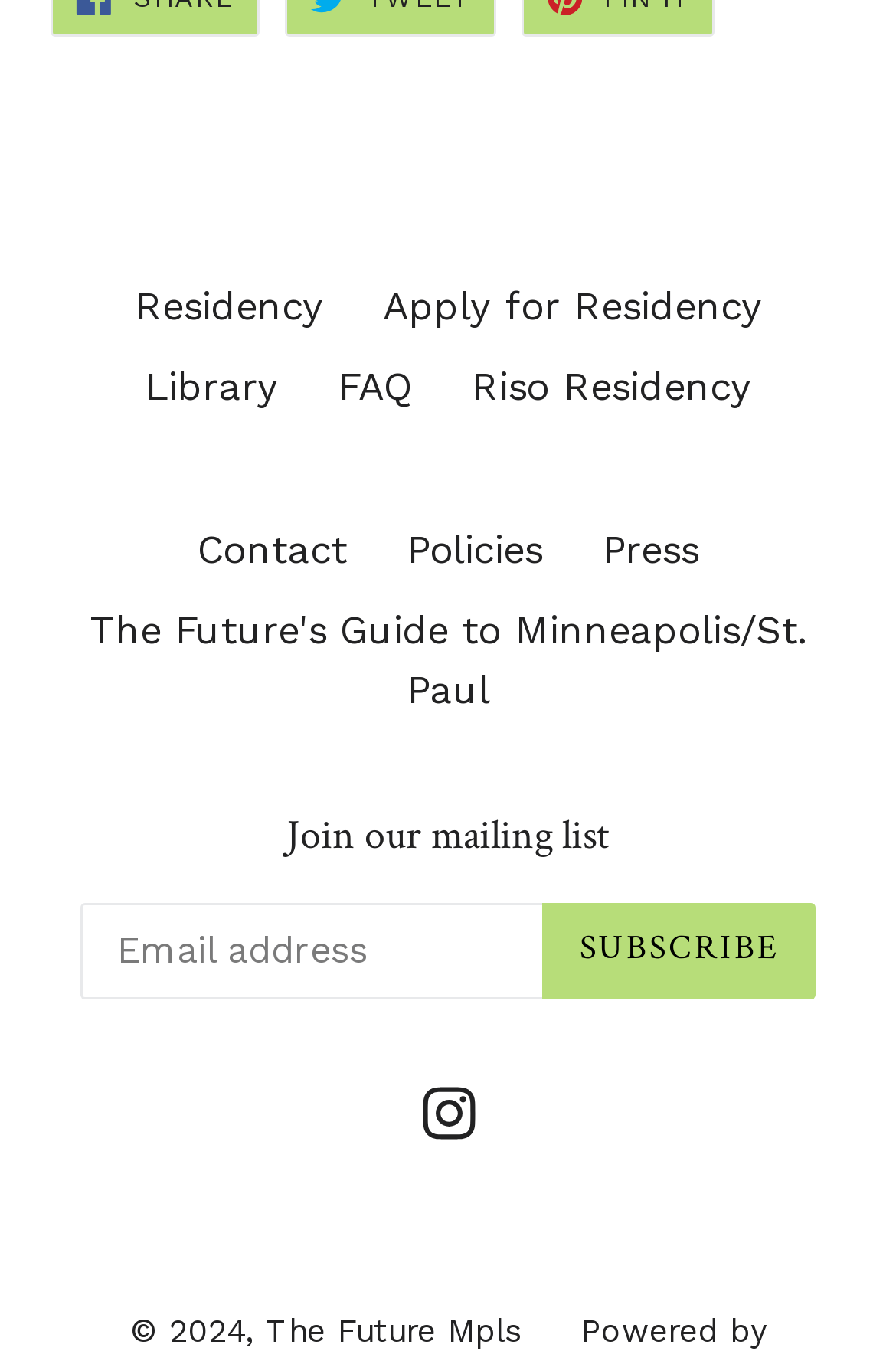Identify the bounding box coordinates for the element you need to click to achieve the following task: "Click on Residency". The coordinates must be four float values ranging from 0 to 1, formatted as [left, top, right, bottom].

[0.15, 0.209, 0.36, 0.243]